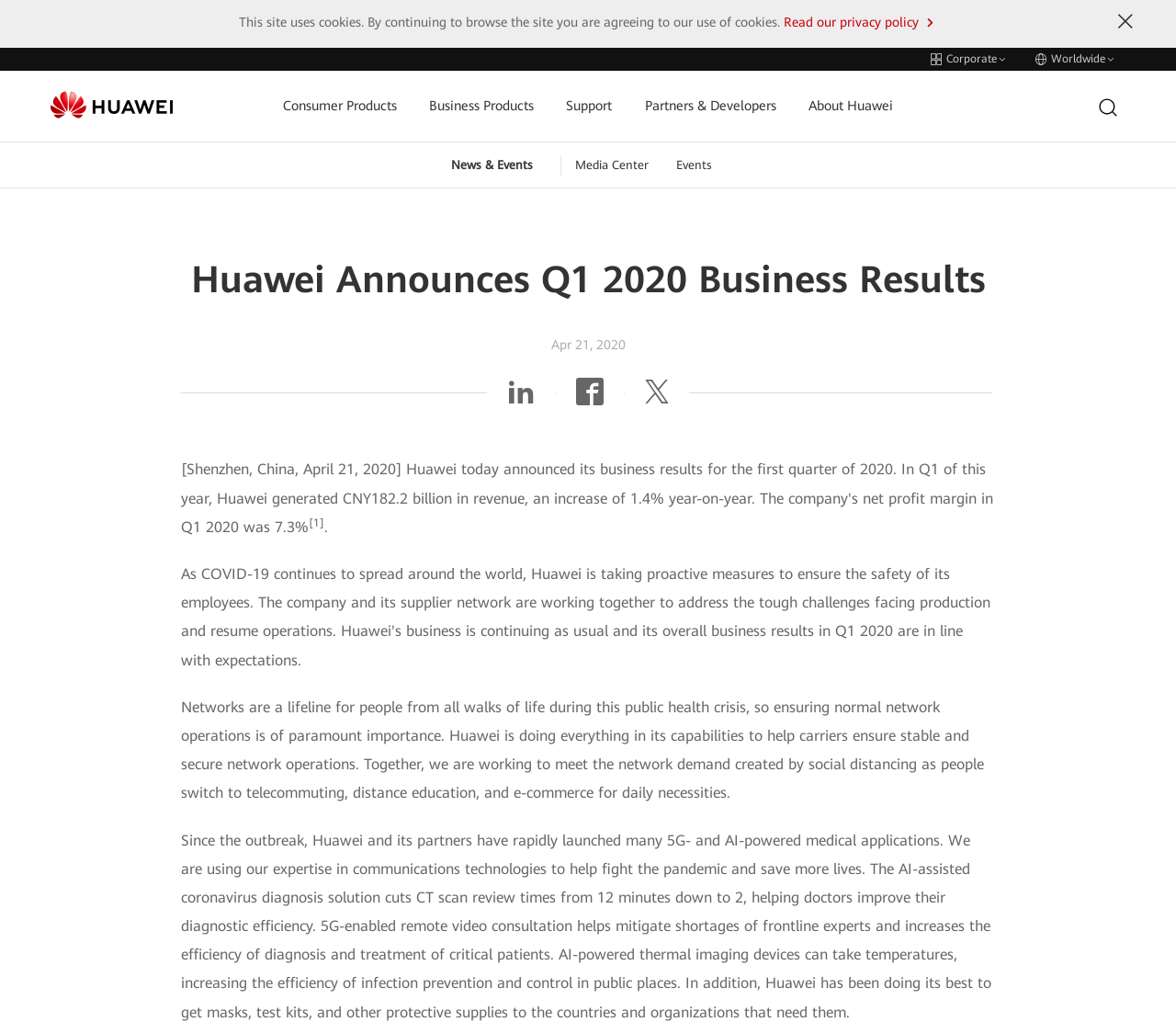Locate the bounding box for the described UI element: "jewelry gifts". Ensure the coordinates are four float numbers between 0 and 1, formatted as [left, top, right, bottom].

None